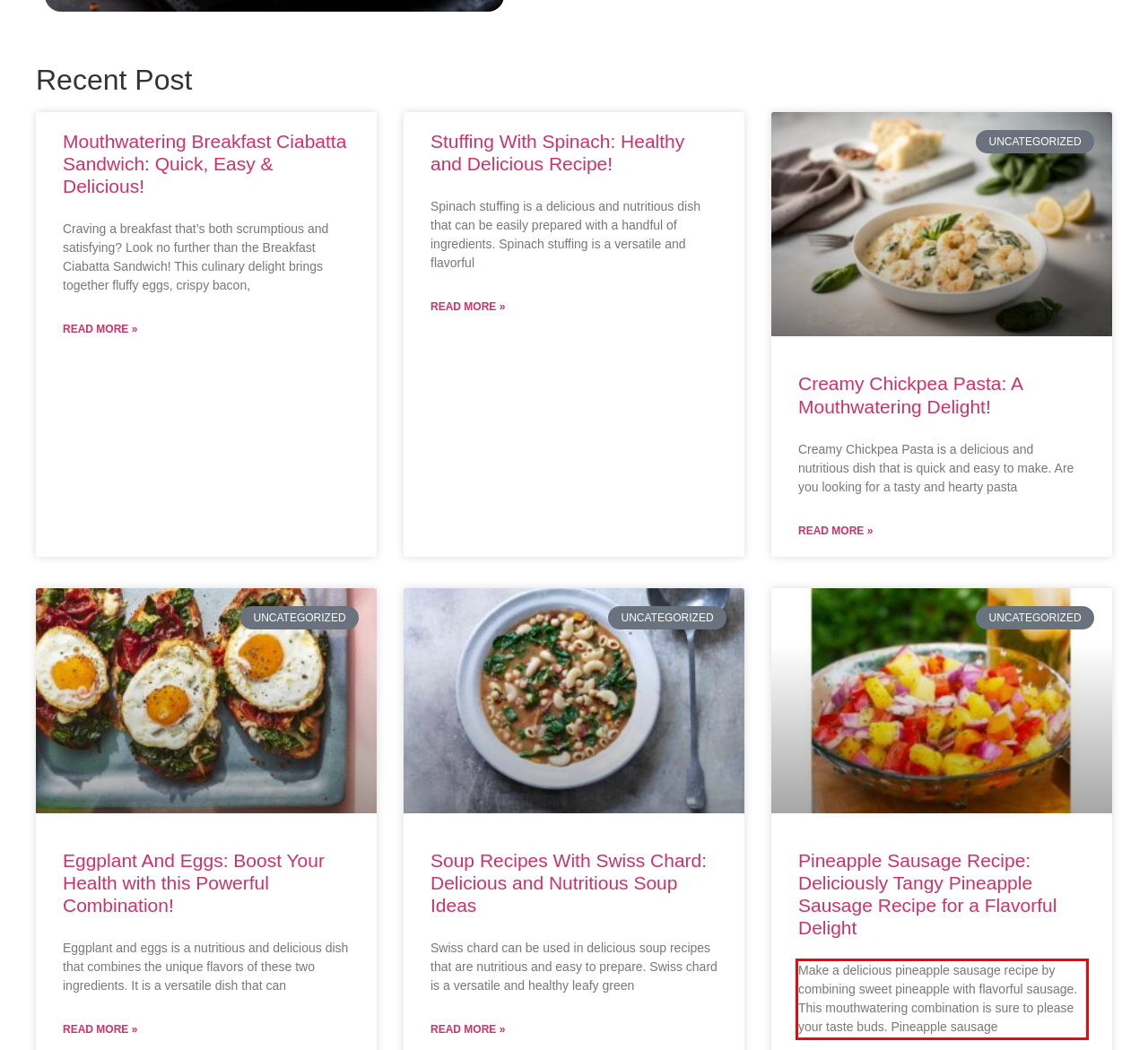View the screenshot of the webpage and identify the UI element surrounded by a red bounding box. Extract the text contained within this red bounding box.

Make a delicious pineapple sausage recipe by combining sweet pineapple with flavorful sausage. This mouthwatering combination is sure to please your taste buds. Pineapple sausage